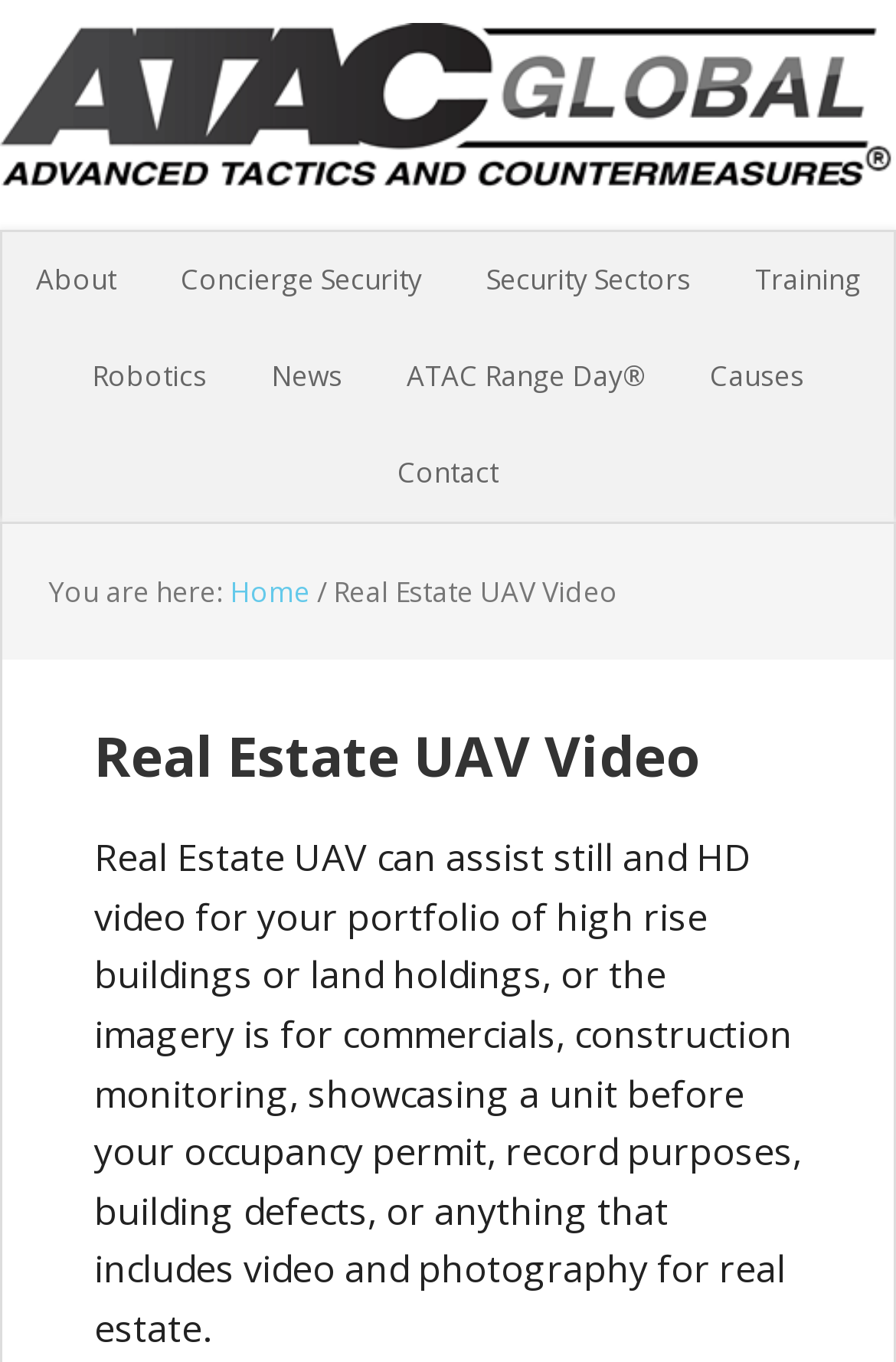Can you extract the primary headline text from the webpage?

Real Estate UAV Video